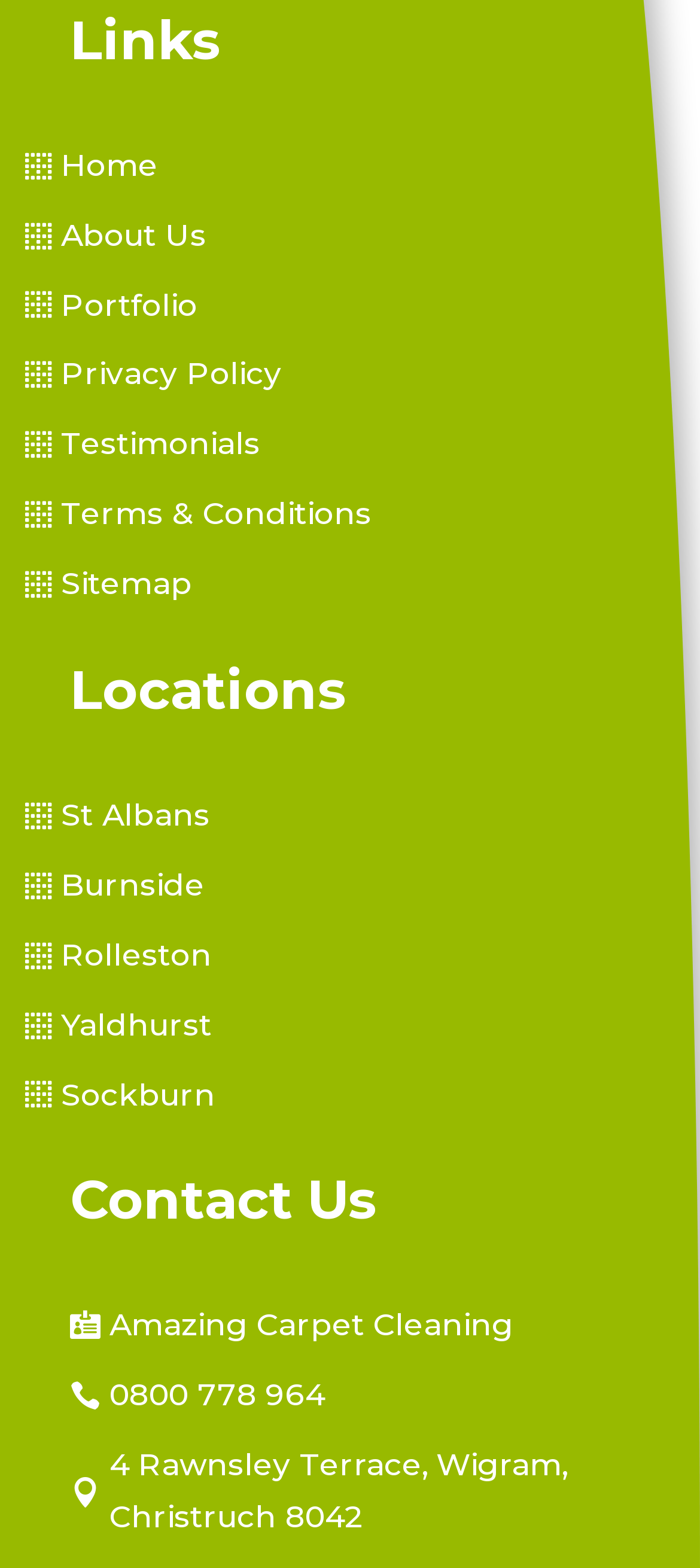Predict the bounding box for the UI component with the following description: "0800 778 964".

[0.1, 0.874, 0.464, 0.907]